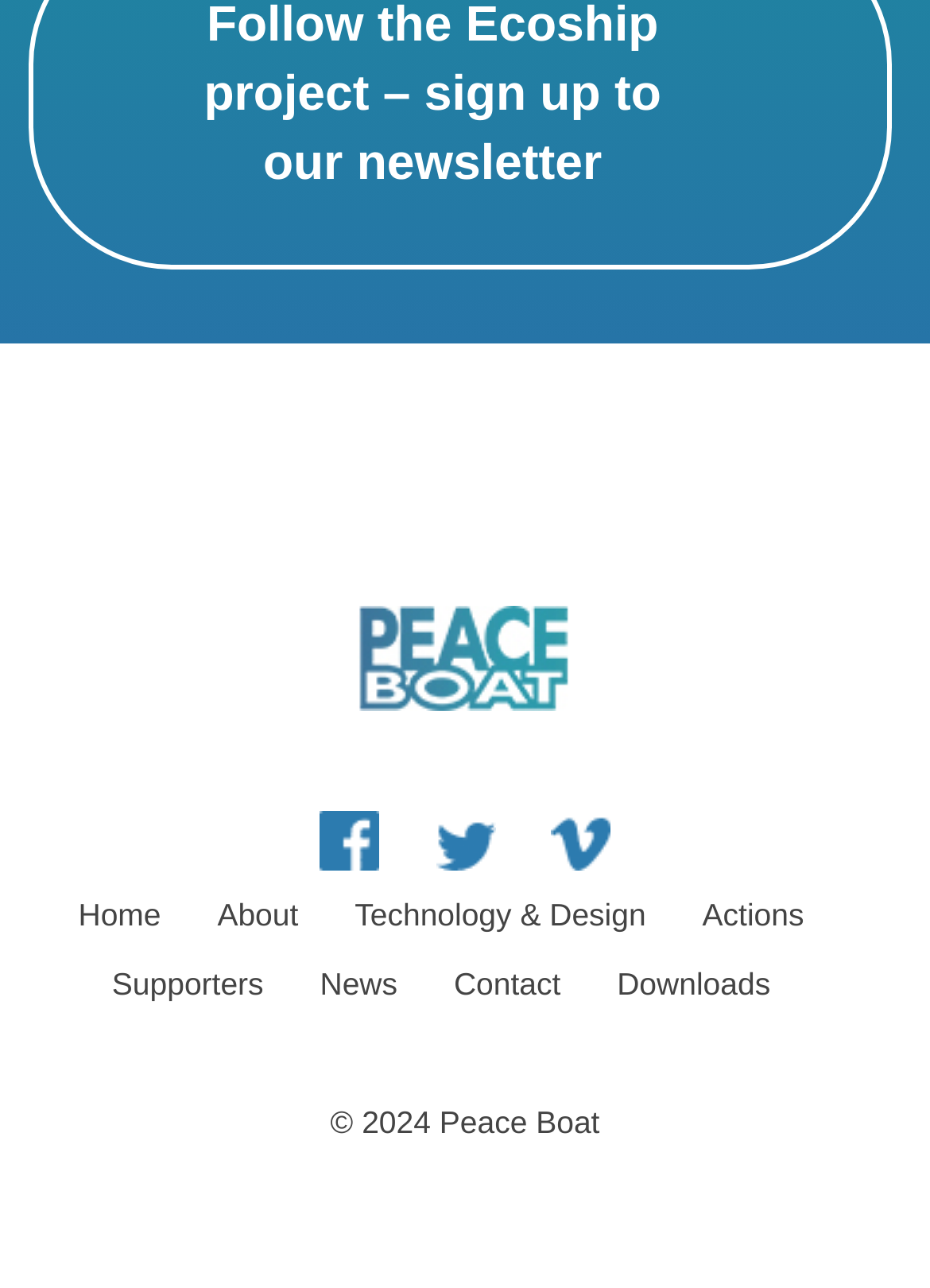Given the element description, predict the bounding box coordinates in the format (top-left x, top-left y, bottom-right x, bottom-right y). Make sure all values are between 0 and 1. Here is the element description: Technology & Design

[0.381, 0.697, 0.695, 0.725]